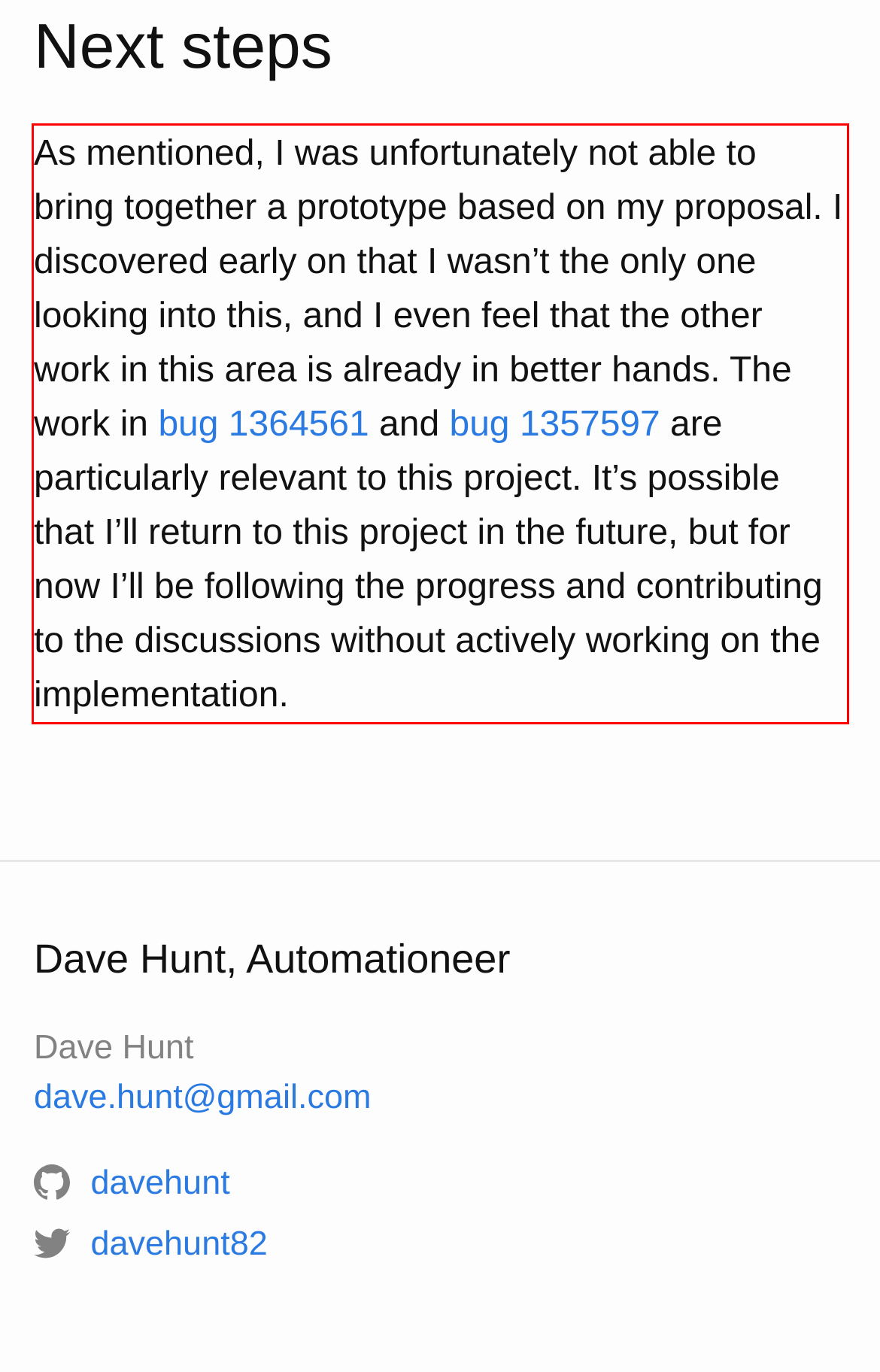Within the provided webpage screenshot, find the red rectangle bounding box and perform OCR to obtain the text content.

As mentioned, I was unfortunately not able to bring together a prototype based on my proposal. I discovered early on that I wasn’t the only one looking into this, and I even feel that the other work in this area is already in better hands. The work in bug 1364561 and bug 1357597 are particularly relevant to this project. It’s possible that I’ll return to this project in the future, but for now I’ll be following the progress and contributing to the discussions without actively working on the implementation.